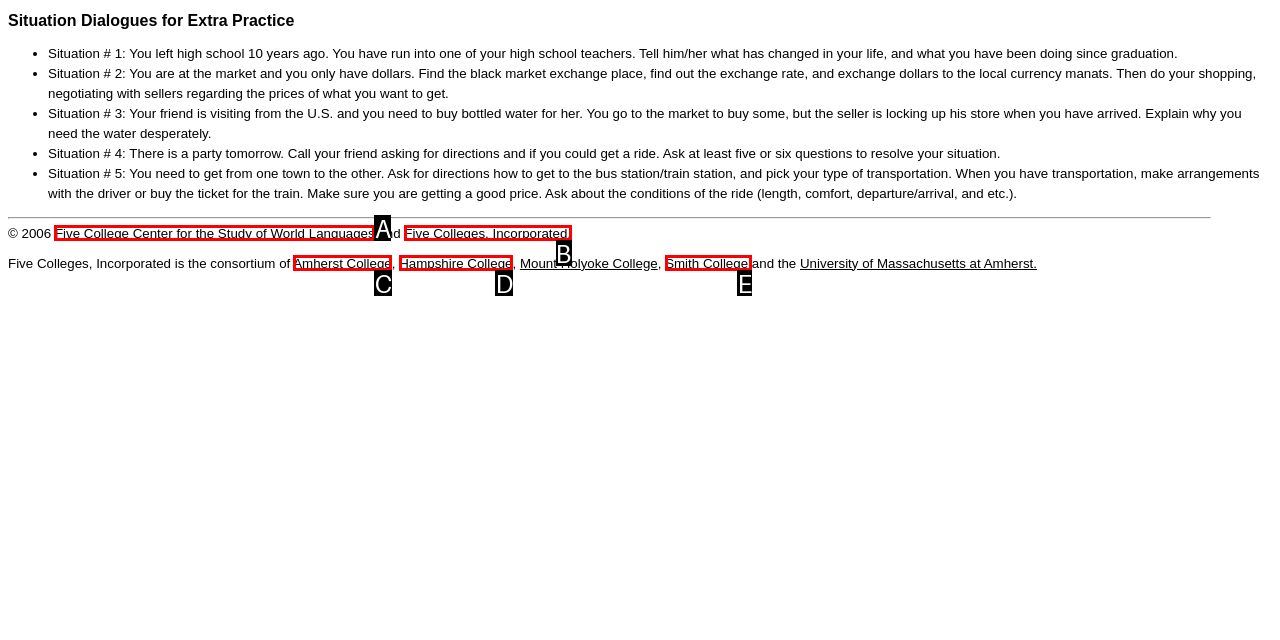Identify the HTML element that corresponds to the description: Needs Articulation Provide the letter of the correct option directly.

None